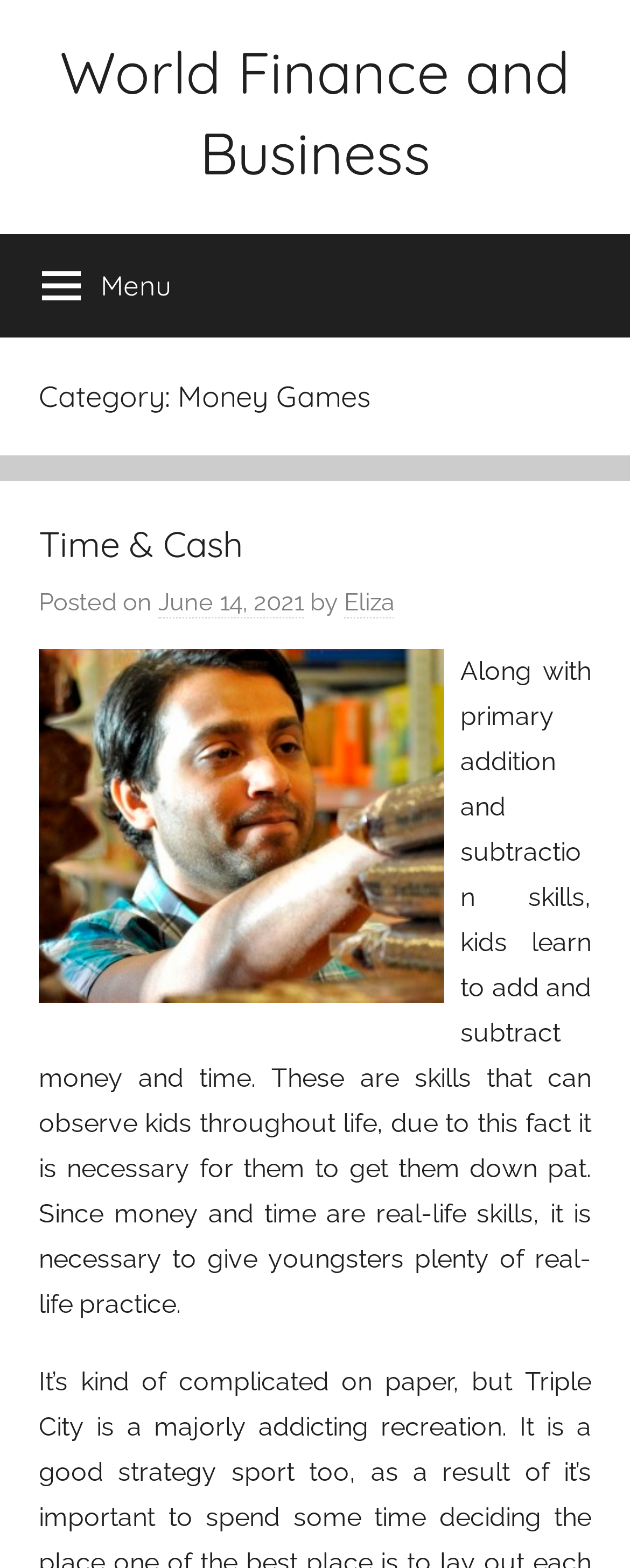Identify and provide the text content of the webpage's primary headline.

Category: Money Games